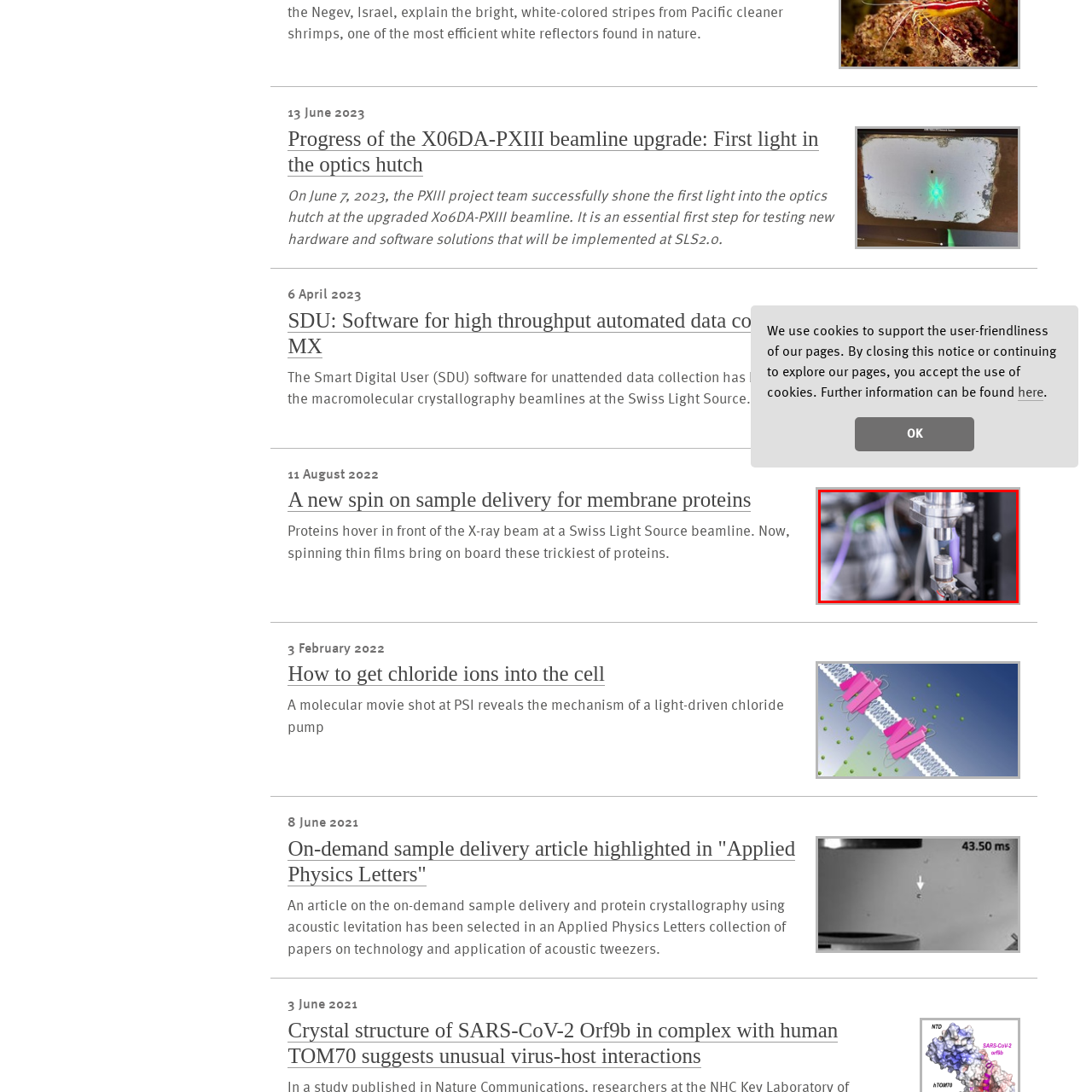Provide a thorough description of the image enclosed within the red border.

The image showcases a sophisticated scientific apparatus designed for membrane protein delivery. It prominently features a precision nozzle that appears to be part of a larger mechanical system, likely utilized for injecting or delivering samples in a controlled manner. The background is slightly blurred, highlighting the intricate details of the machinery, which includes various tubing and components that suggest a high level of technical complexity. This setup is essential in research involving the interaction of proteins with X-ray beams at the Swiss Light Source, aiming to advance our understanding of these challenging molecules in structural biology.